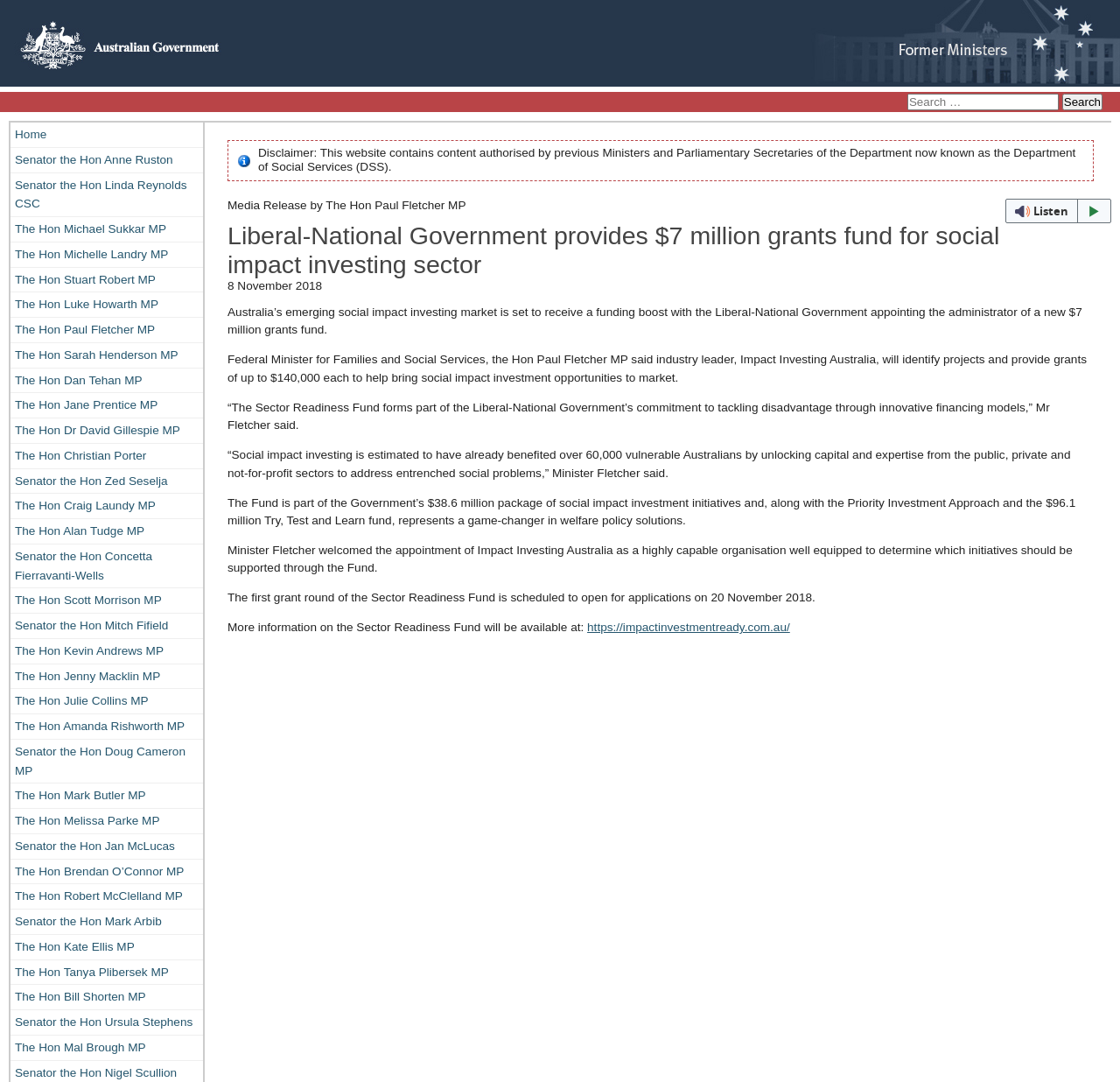Please determine the bounding box coordinates of the element's region to click for the following instruction: "Search for something".

[0.016, 0.087, 0.984, 0.102]